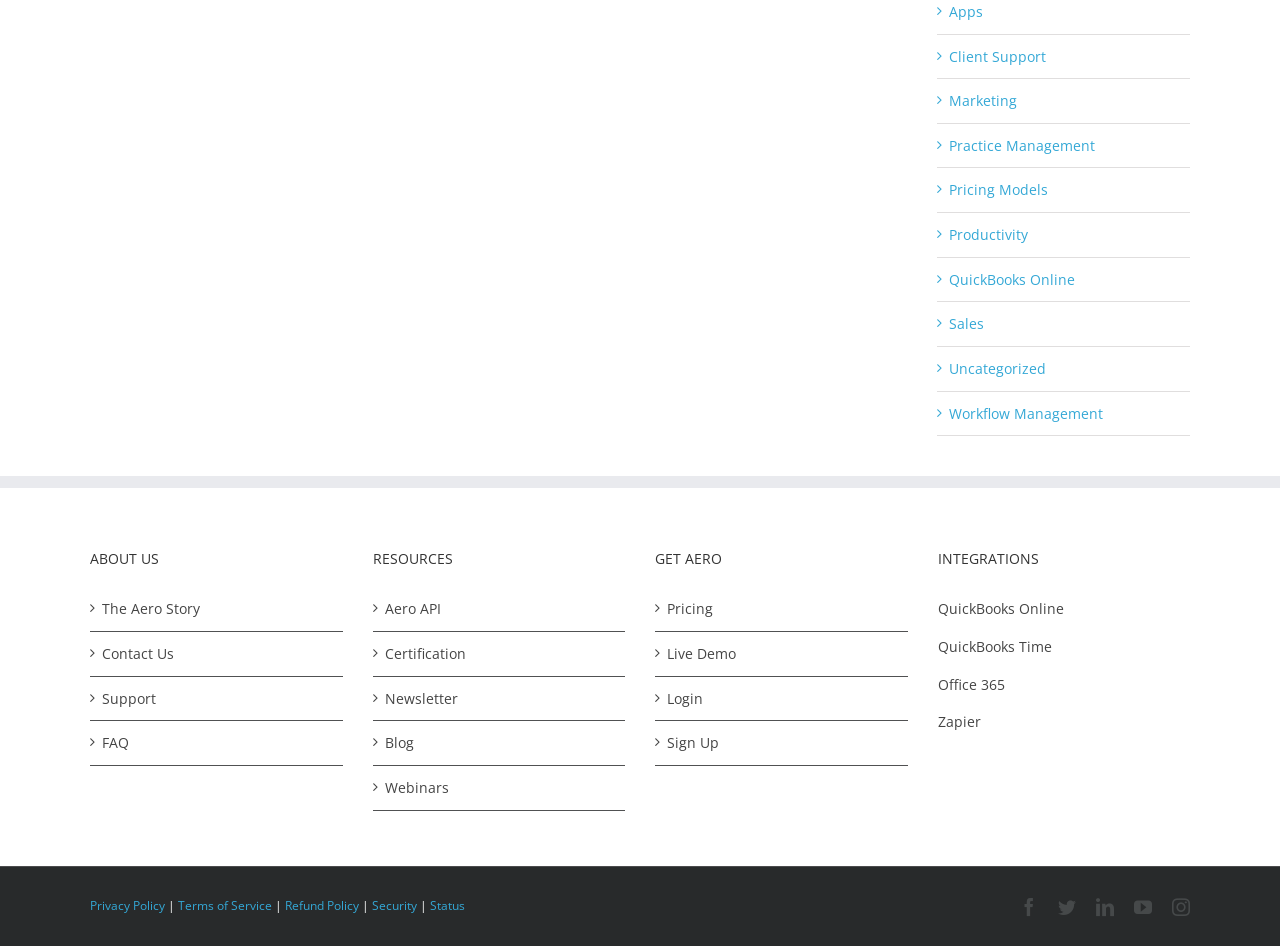What type of support is available for Aero users?
Provide a one-word or short-phrase answer based on the image.

The Aero Story, Contact Us, Support, FAQ